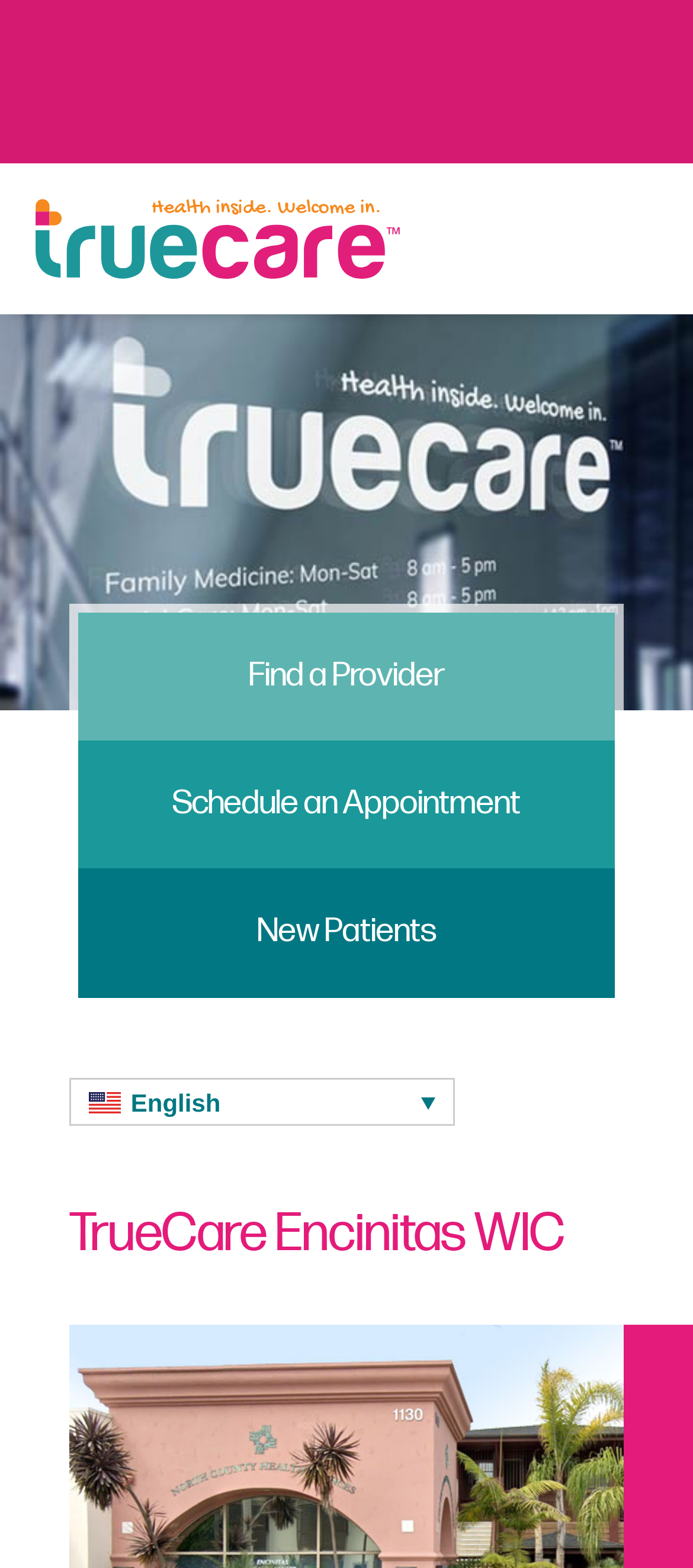Offer a comprehensive description of the webpage’s content and structure.

The webpage is for TrueCare, a healthcare provider. At the top left, there is a logo with a tagline "Health inside. Welcome in." The logo is accompanied by a link with the same description. Below the logo, there are three horizontal menu items: "Find a Provider", "Schedule an Appointment", and "New Patients", which are positioned from left to right. 

On the bottom left, there is a language selection option, with "English" being the currently selected language. Below the language selection, there is a heading that reads "TrueCare Encinitas WIC".